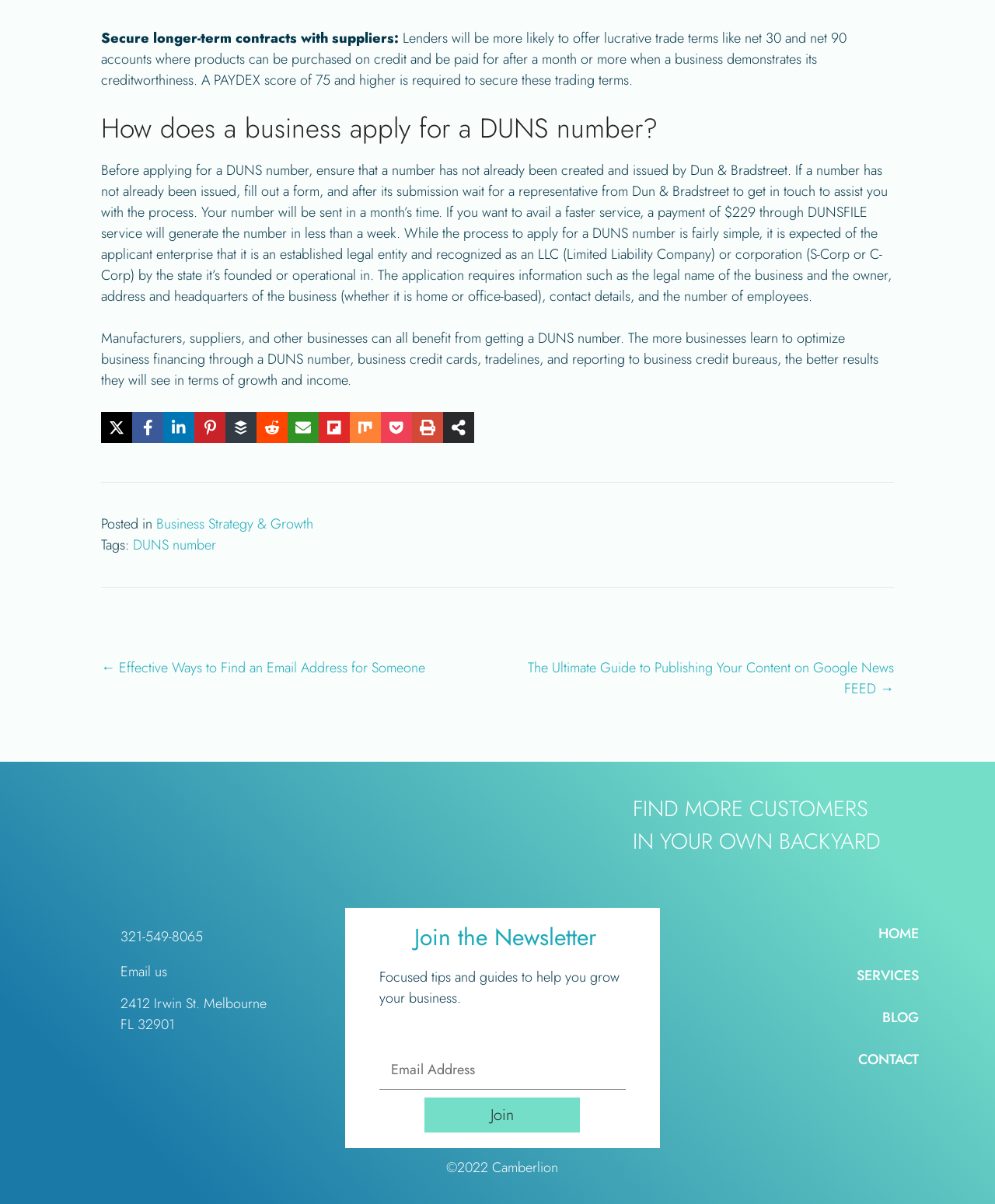Specify the bounding box coordinates for the region that must be clicked to perform the given instruction: "Click on the Join button".

[0.427, 0.912, 0.583, 0.941]